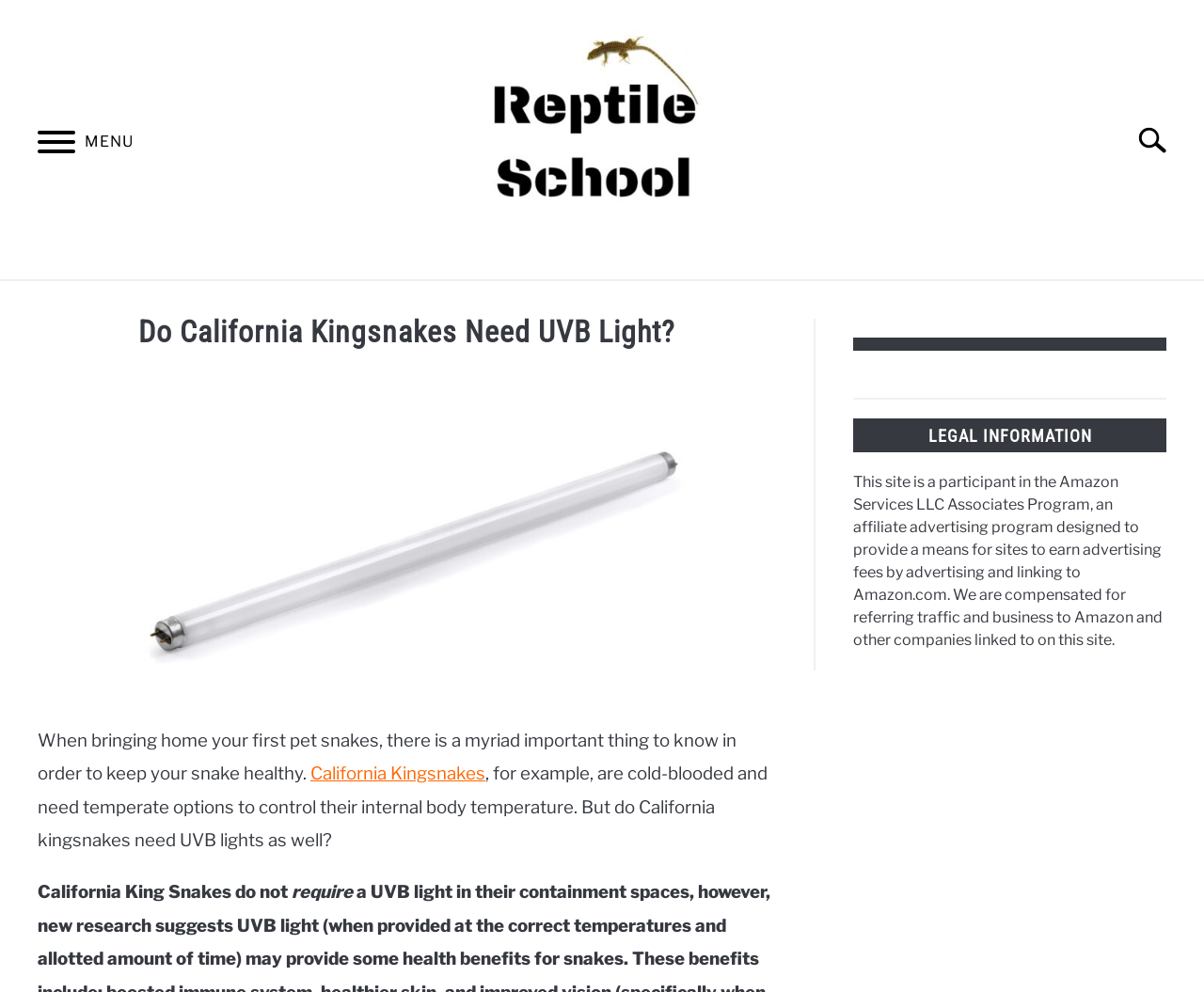Answer succinctly with a single word or phrase:
What is the purpose of UVB lights for snakes?

Temperature control